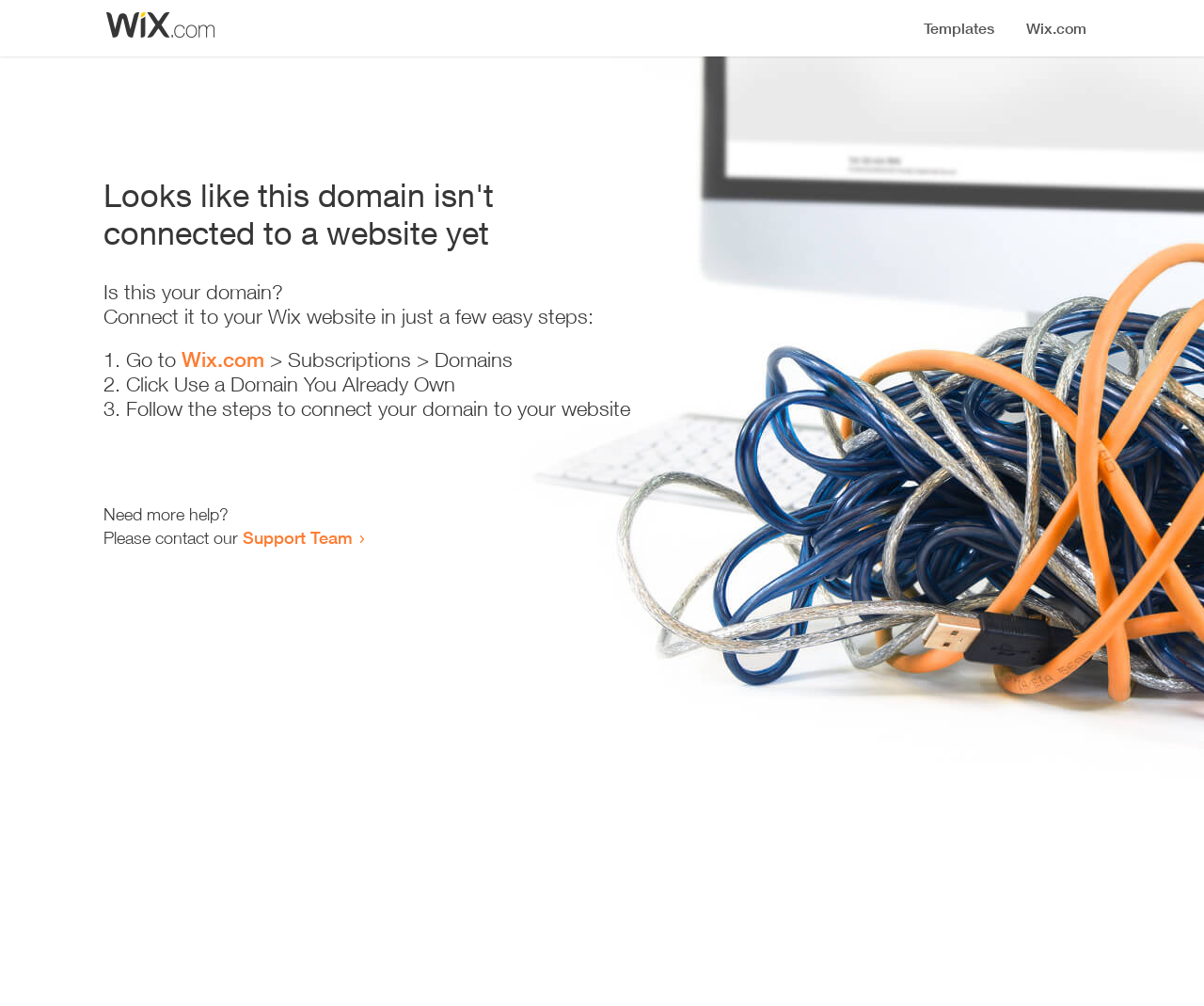Find the bounding box of the UI element described as: "Wix.com". The bounding box coordinates should be given as four float values between 0 and 1, i.e., [left, top, right, bottom].

[0.151, 0.345, 0.22, 0.37]